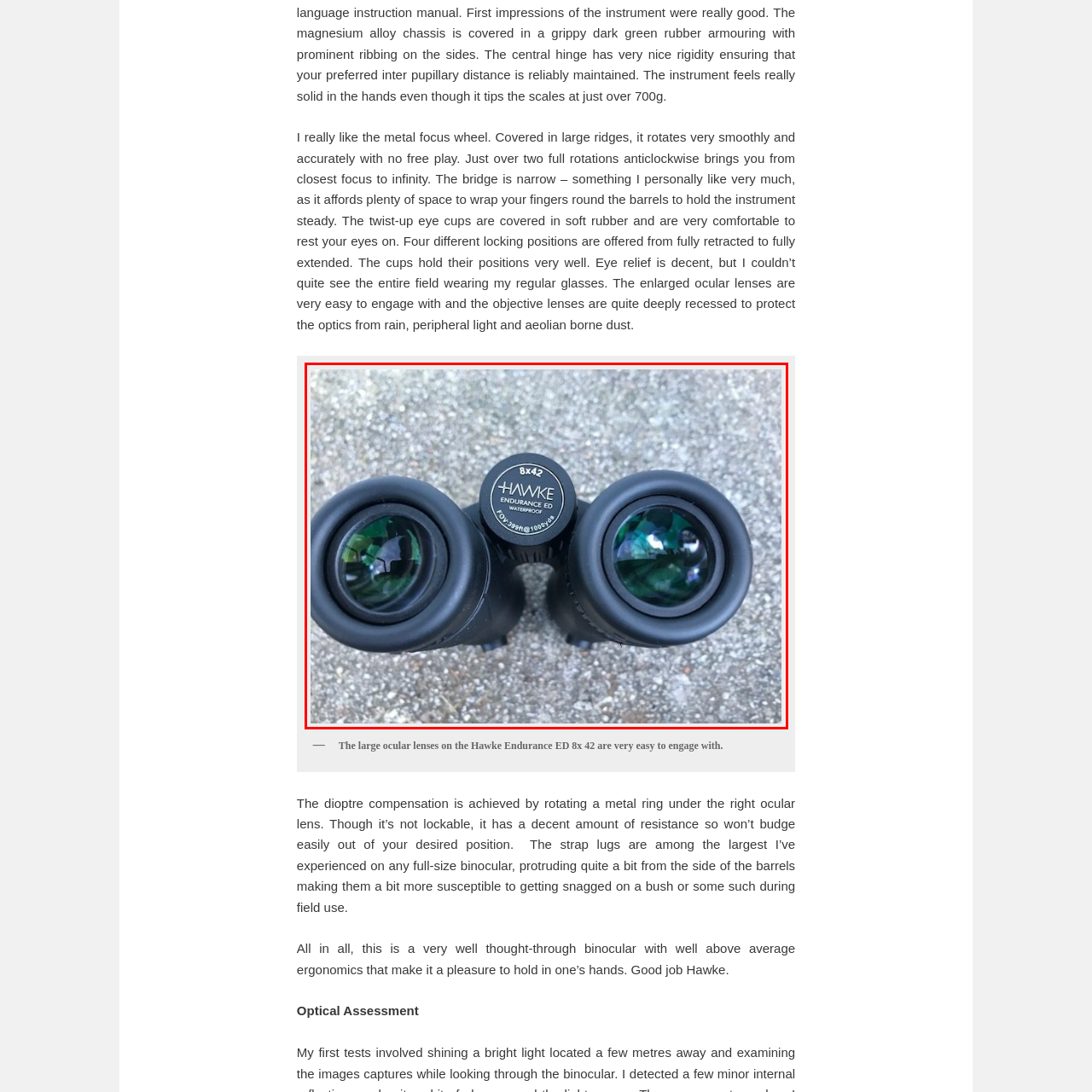Direct your gaze to the image circumscribed by the red boundary and deliver a thorough answer to the following question, drawing from the image's details: 
Is the central focus wheel smooth to rotate?

According to the caption, the central focus wheel is 'noted for its smooth and accurate rotation', implying that it is smooth to rotate.